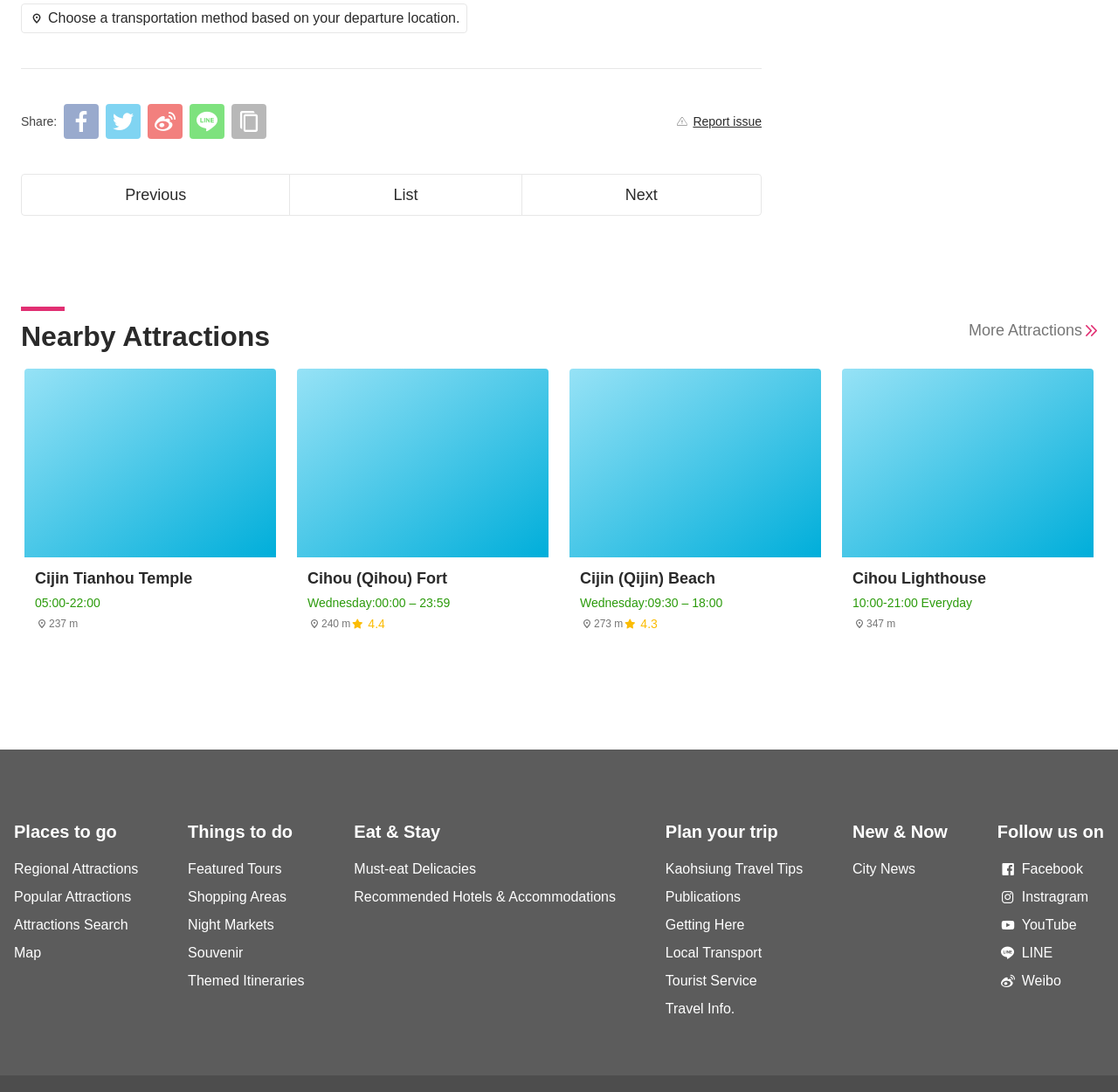Identify the bounding box coordinates of the element to click to follow this instruction: 'Choose a transportation method based on your departure location.'. Ensure the coordinates are four float values between 0 and 1, provided as [left, top, right, bottom].

[0.019, 0.003, 0.418, 0.03]